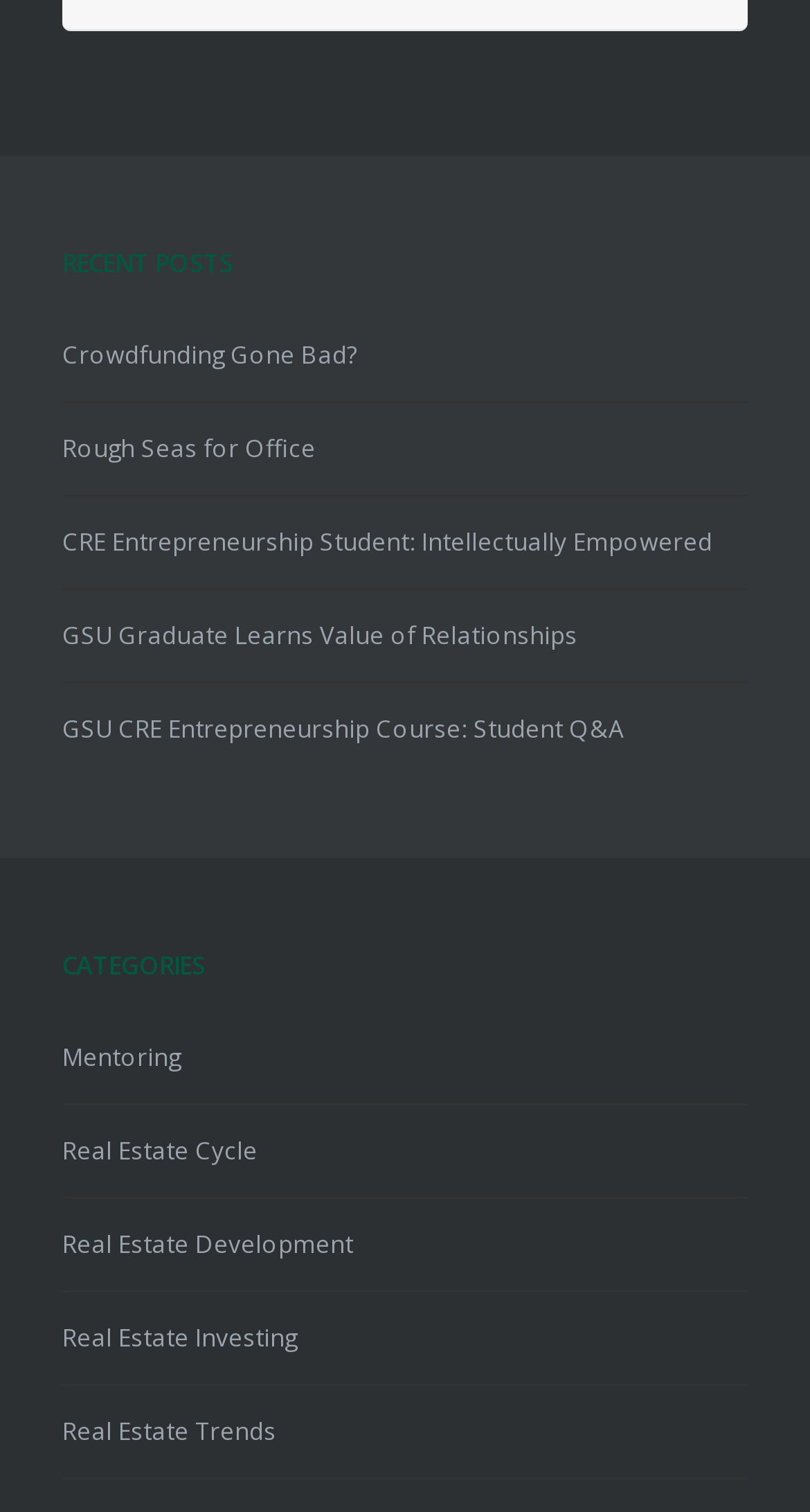Please identify the bounding box coordinates of the area I need to click to accomplish the following instruction: "explore Mentoring category".

[0.077, 0.689, 0.223, 0.71]